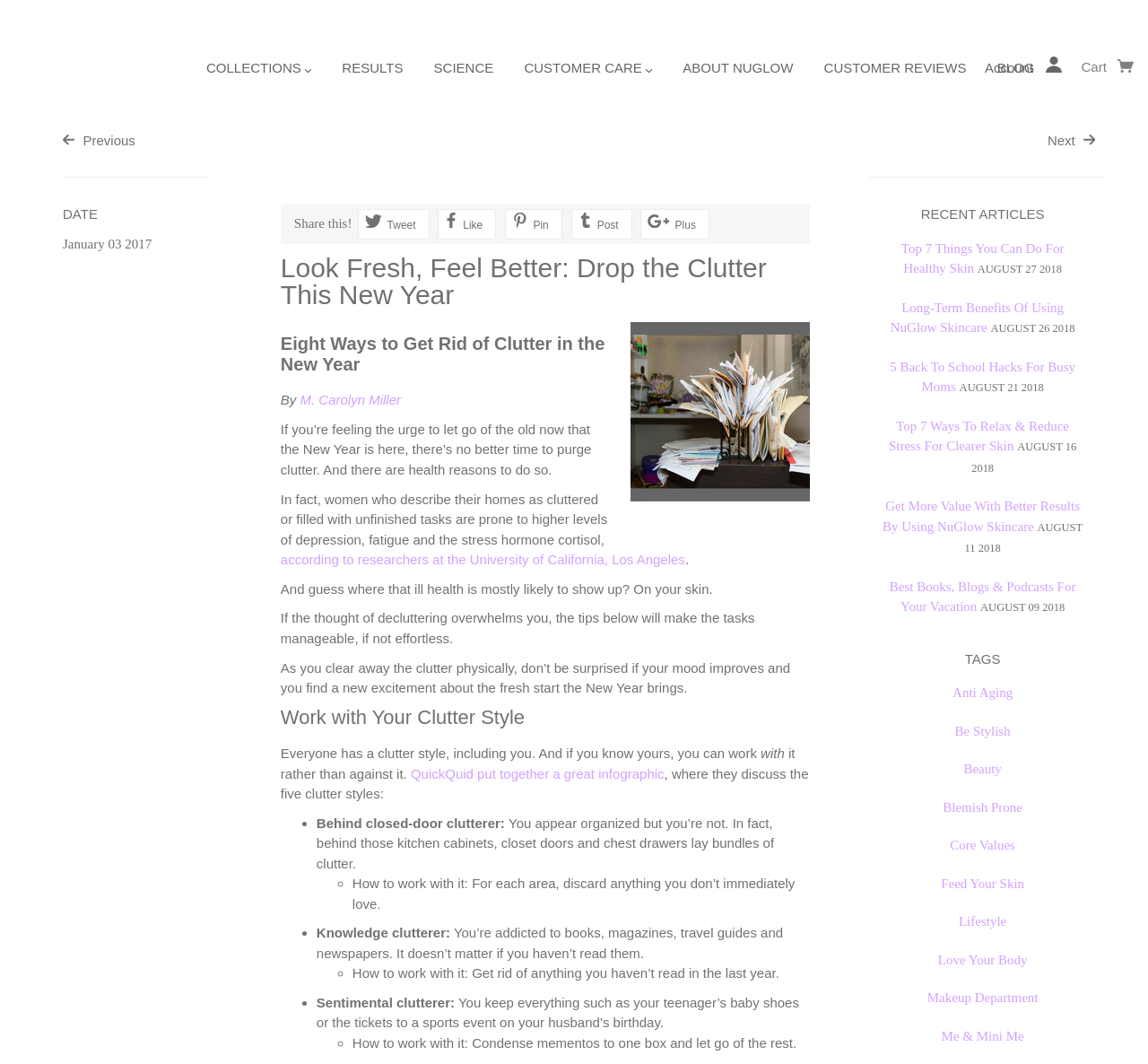What is recommended for sentimental clutterers?
Please answer the question with as much detail as possible using the screenshot.

According to the webpage, sentimental clutterers should condense their mementos to one box and let go of the rest. This is recommended as a way to work with their clutter style.